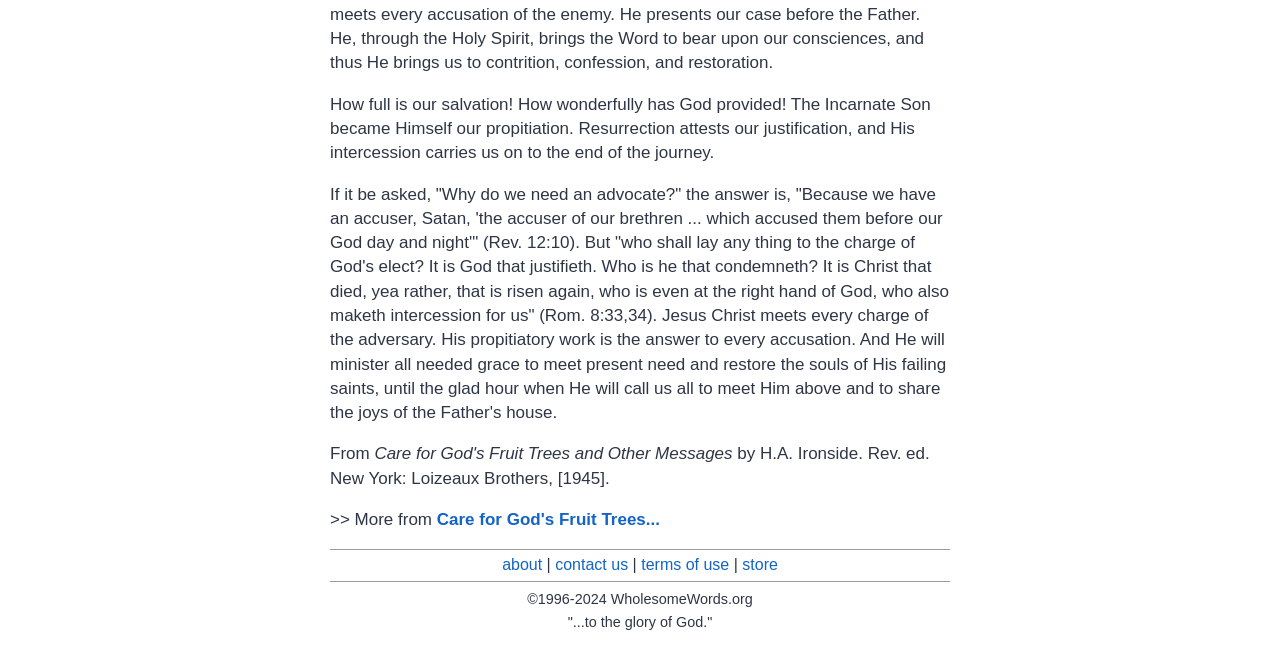Who is the author of the text?
Refer to the image and provide a concise answer in one word or phrase.

H.A. Ironside